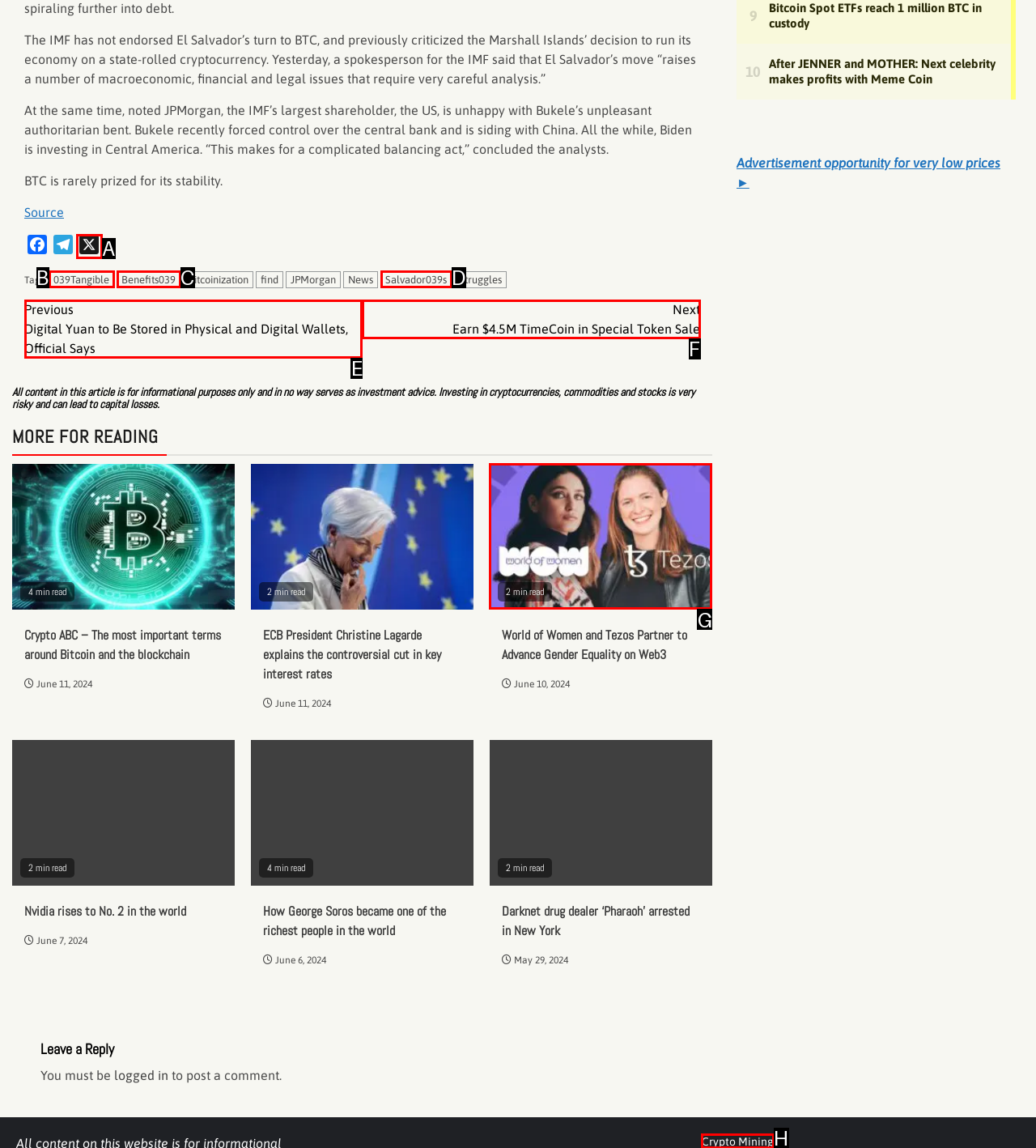Which lettered option should be clicked to perform the following task: View the 'Ukulele strap VITARIO' product
Respond with the letter of the appropriate option.

None